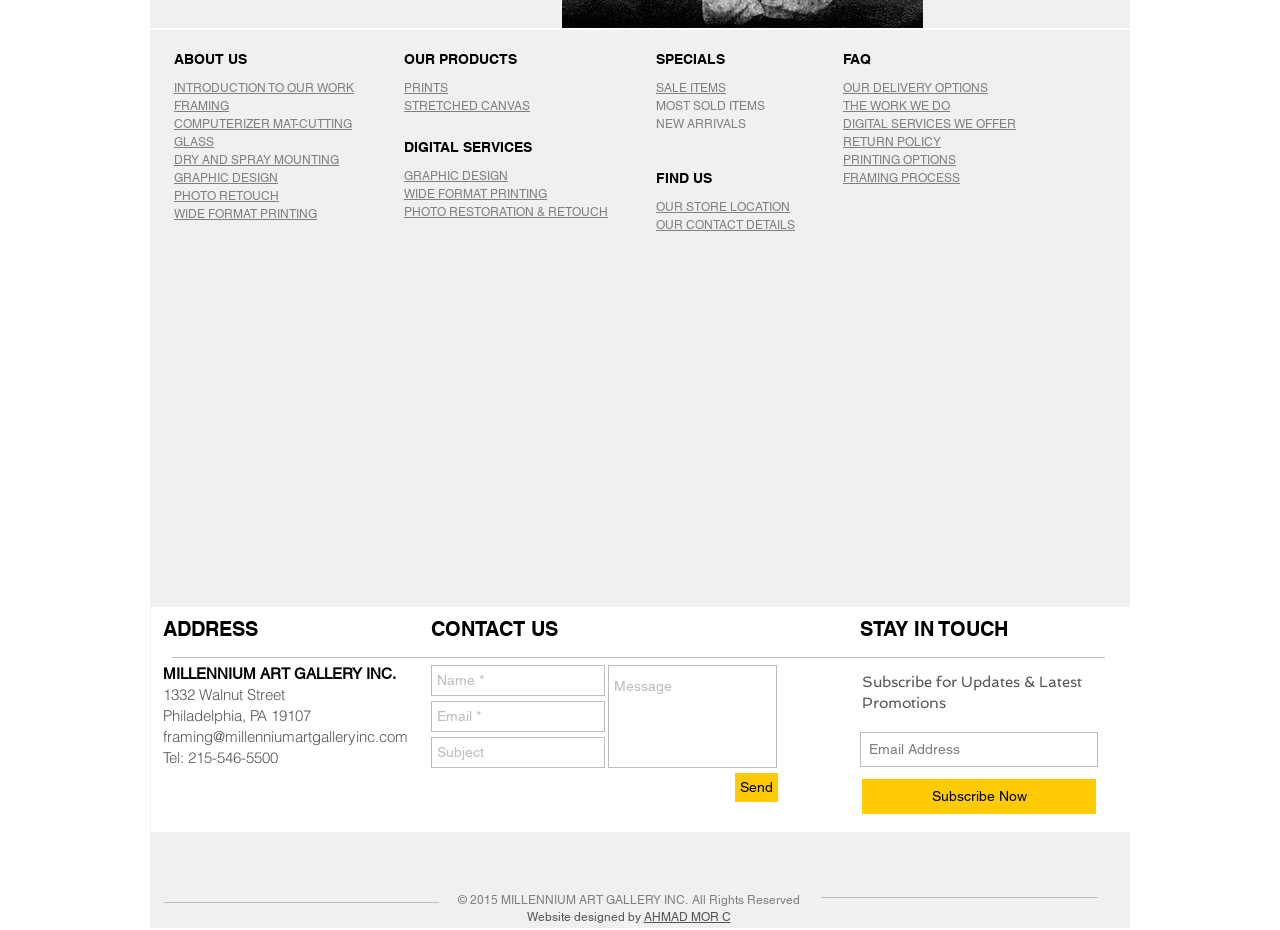Can you find the bounding box coordinates for the element to click on to achieve the instruction: "Click on GRAPHIC DESIGN"?

[0.316, 0.18, 0.486, 0.199]